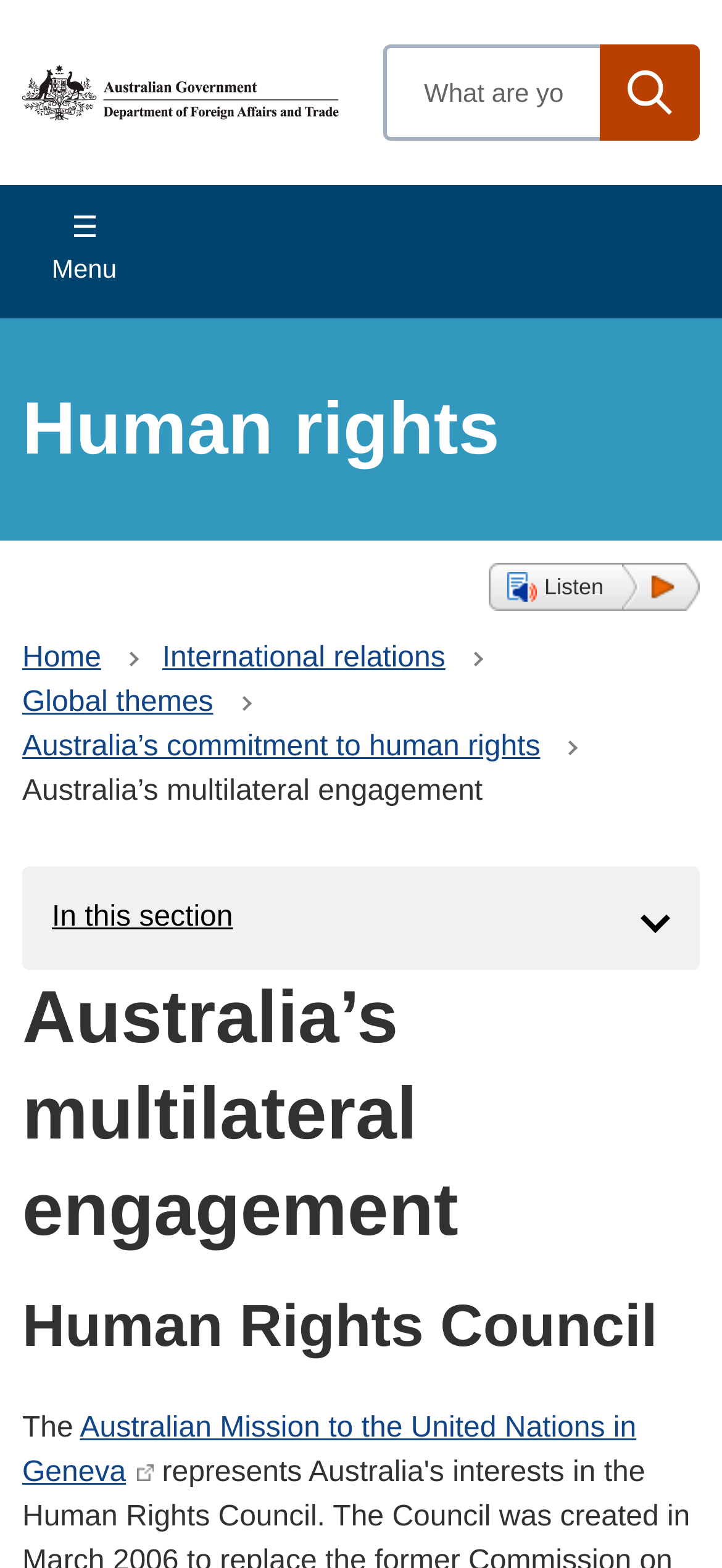Please give a succinct answer to the question in one word or phrase:
What is the name of the mission represented in Geneva?

Australian Mission to the United Nations in Geneva